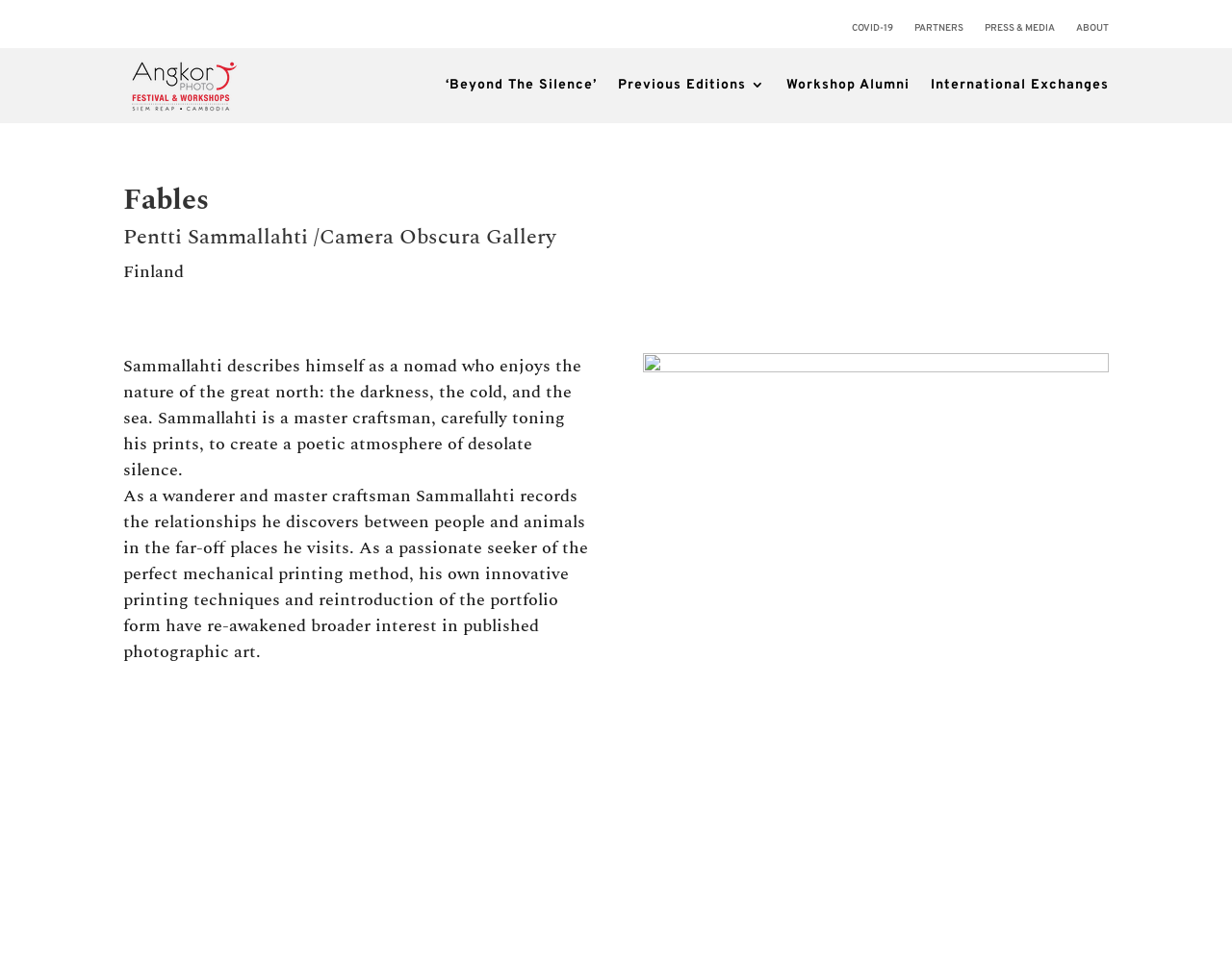Use one word or a short phrase to answer the question provided: 
What is the photographer's relationship with animals?

Records relationships